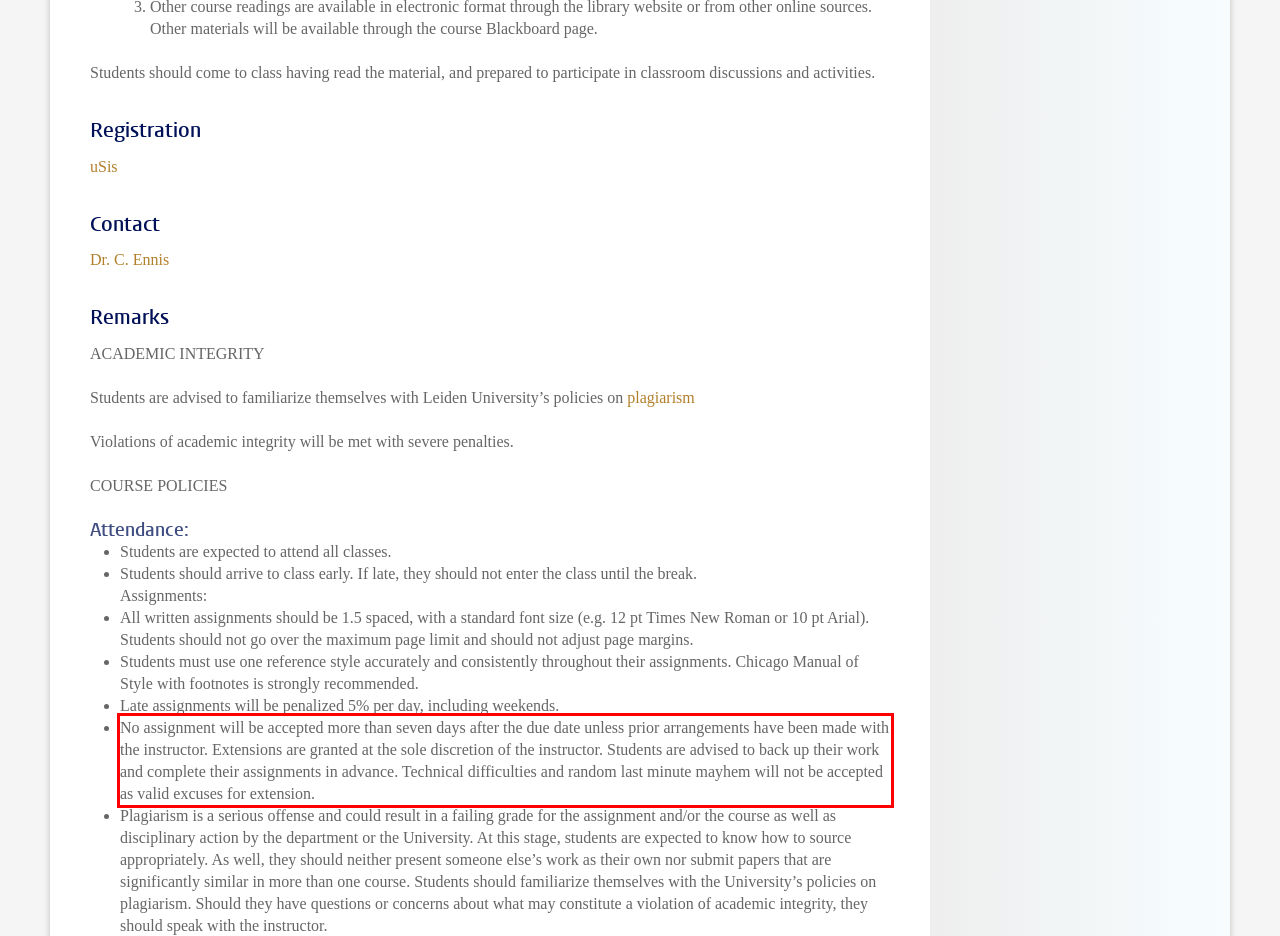Please identify and extract the text content from the UI element encased in a red bounding box on the provided webpage screenshot.

No assignment will be accepted more than seven days after the due date unless prior arrangements have been made with the instructor. Extensions are granted at the sole discretion of the instructor. Students are advised to back up their work and complete their assignments in advance. Technical difficulties and random last minute mayhem will not be accepted as valid excuses for extension.